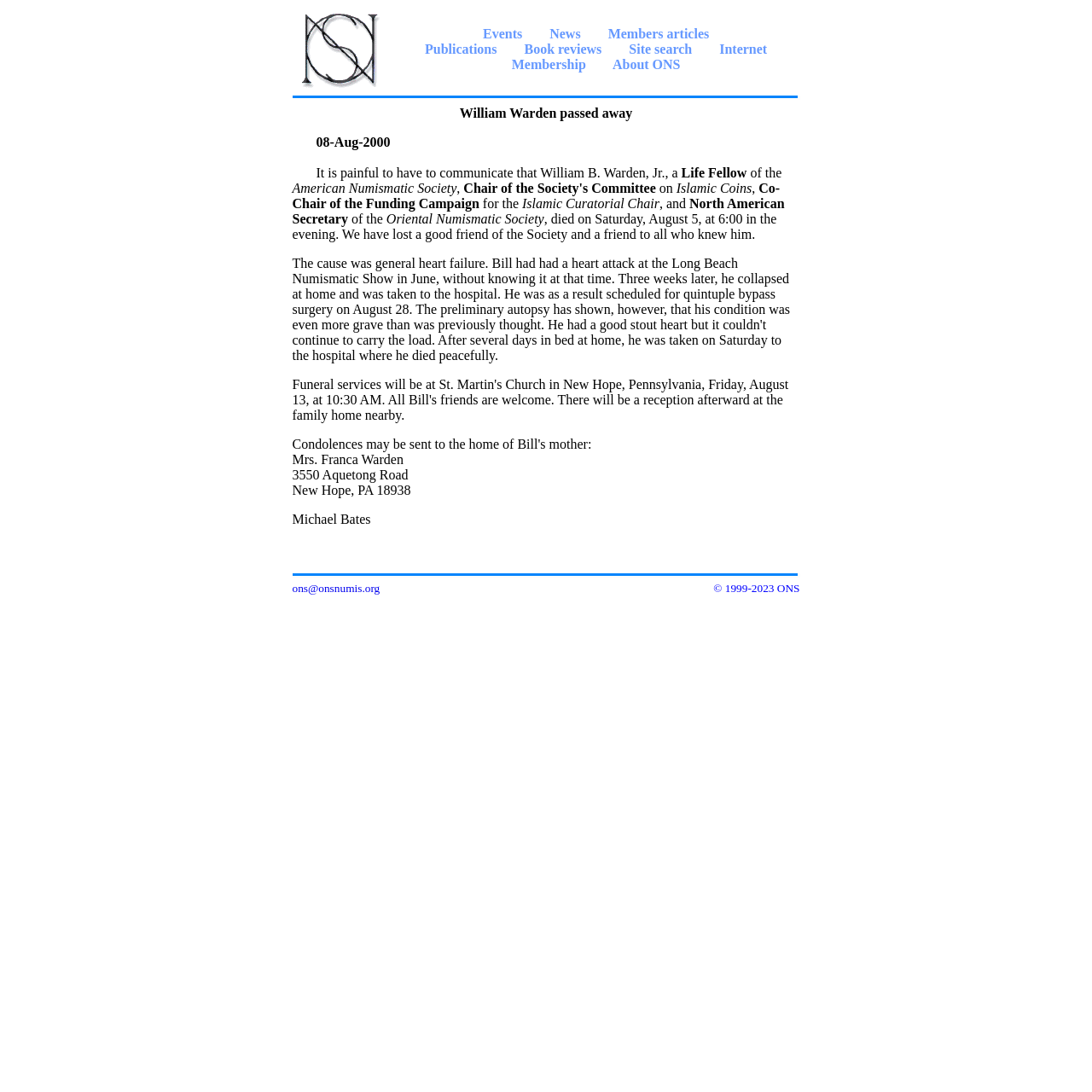Please determine the bounding box coordinates of the element to click on in order to accomplish the following task: "View Events". Ensure the coordinates are four float numbers ranging from 0 to 1, i.e., [left, top, right, bottom].

[0.442, 0.024, 0.478, 0.038]